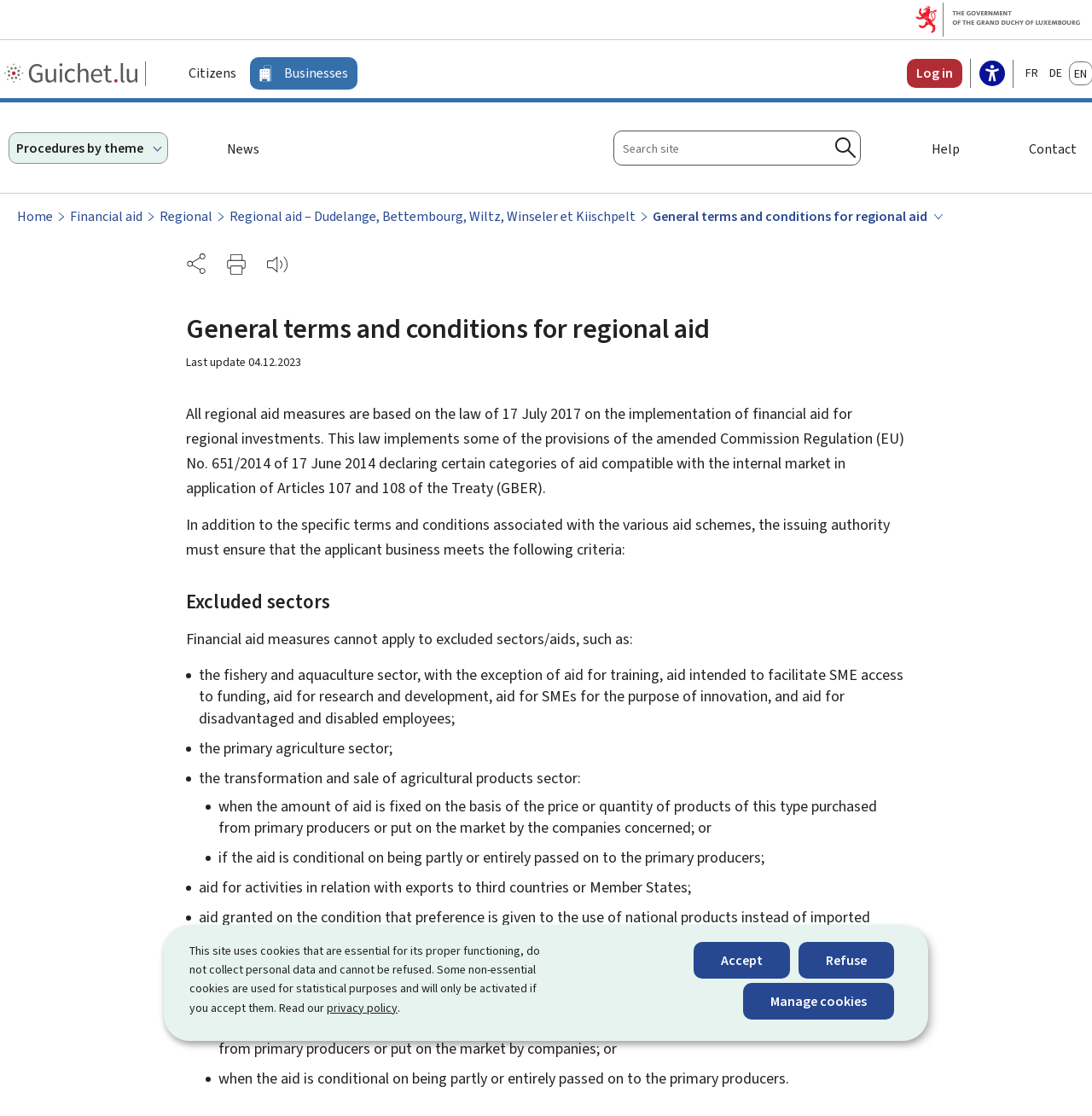Determine the bounding box coordinates of the region I should click to achieve the following instruction: "Call 0508 PROFILT". Ensure the bounding box coordinates are four float numbers between 0 and 1, i.e., [left, top, right, bottom].

None